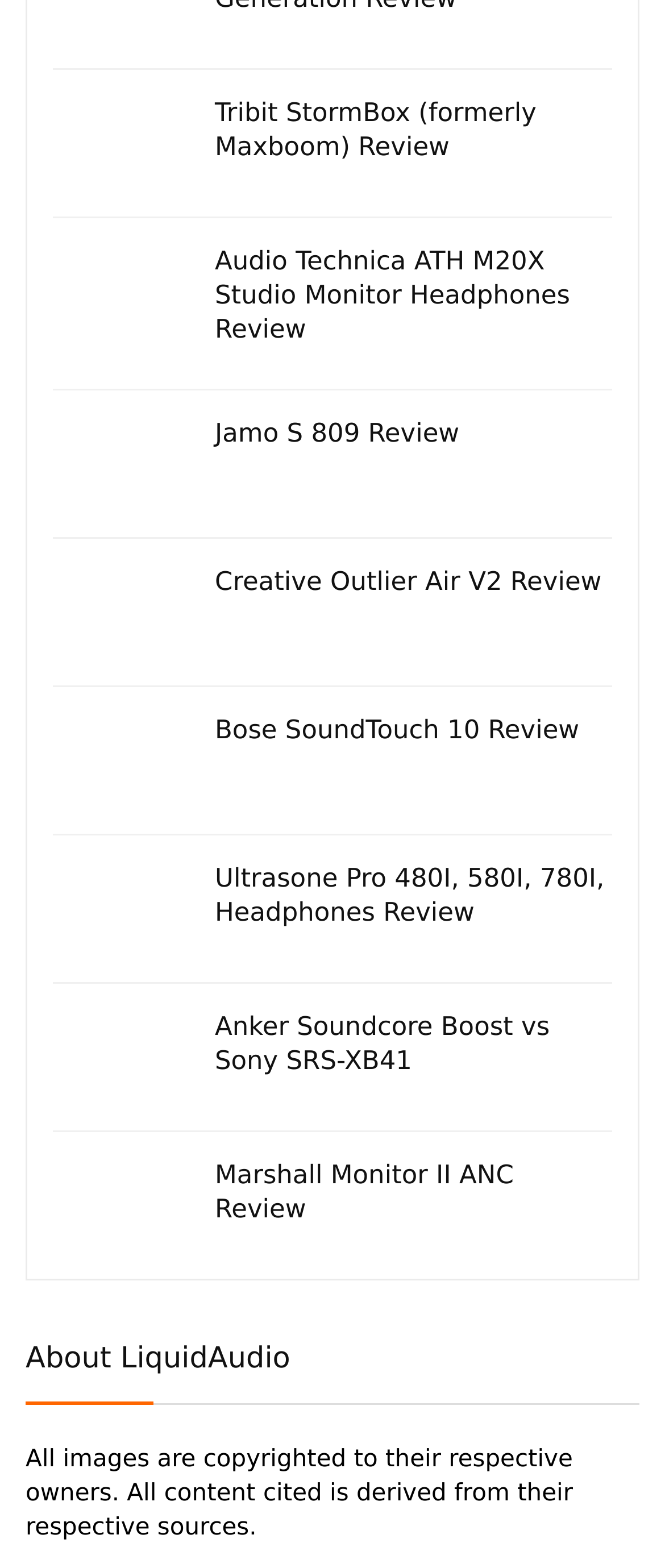With reference to the image, please provide a detailed answer to the following question: How many product reviews are on this page?

I counted the number of headings with links that seem to be product reviews, and there are 9 of them.